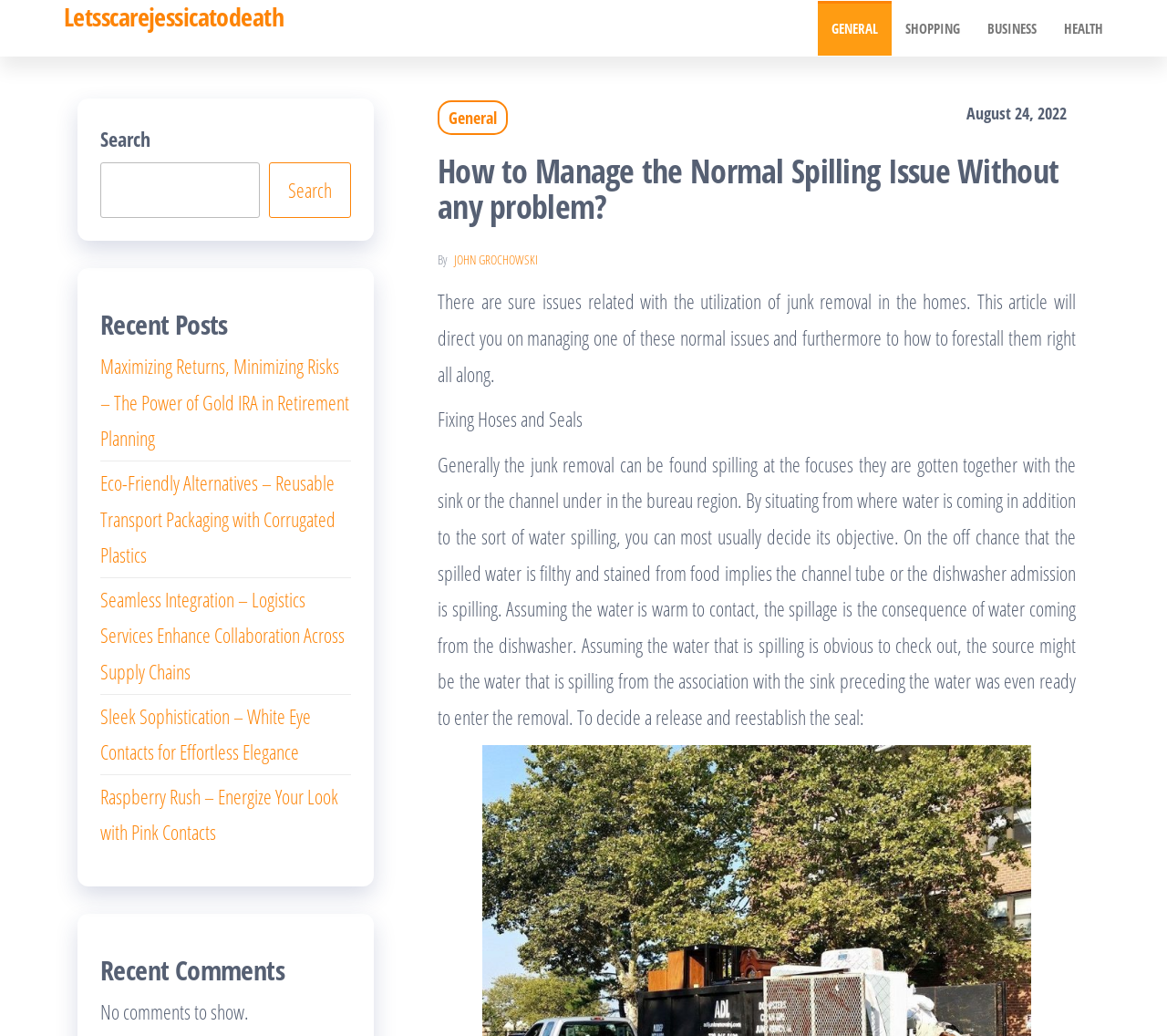Give a detailed account of the webpage.

This webpage appears to be a blog post titled "How to Manage the Normal Spilling Issue Without any problem?" by John Grochowski. At the top of the page, there are four links: "GENERAL", "SHOPPING", "BUSINESS", and "HEALTH", which are likely categories or sections of the website.

Below these links, there is a heading with the title of the blog post, followed by the date "August 24, 2022" and the author's name. The main content of the blog post is divided into sections, with headings such as "Fixing Hoses and Seals". The text discusses issues related to junk removal in homes and provides guidance on managing and preventing common problems.

On the left side of the page, there is a search bar with a search button, and below it, a section titled "Recent Posts" with five links to other blog posts. These posts have titles such as "Maximizing Returns, Minimizing Risks – The Power of Gold IRA in Retirement Planning" and "Raspberry Rush – Energize Your Look with Pink Contacts". Further down, there is a section titled "Recent Comments", but it appears to be empty, with a message stating "No comments to show."